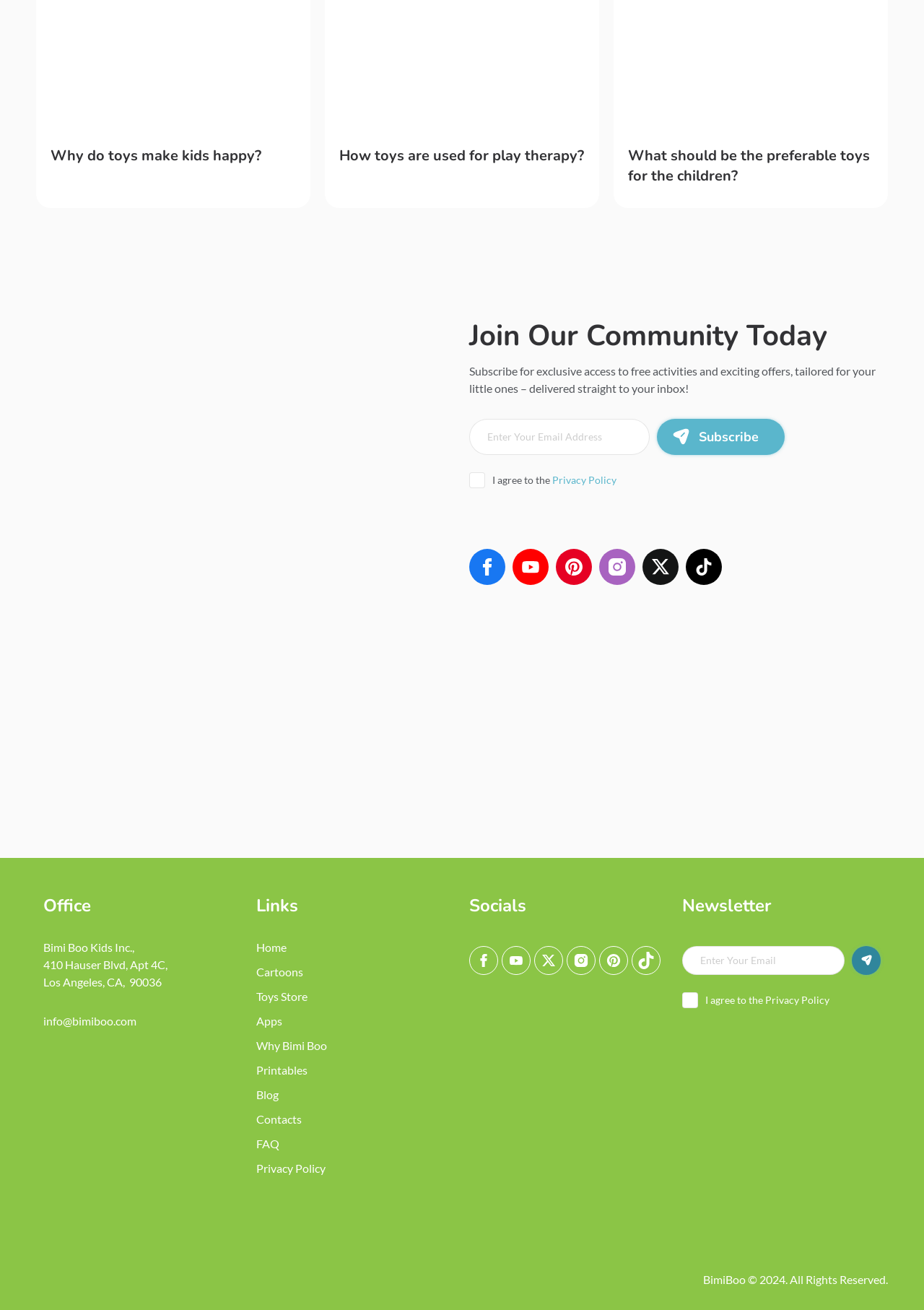Give a concise answer using one word or a phrase to the following question:
What is the company name?

Bimi Boo Kids Inc.